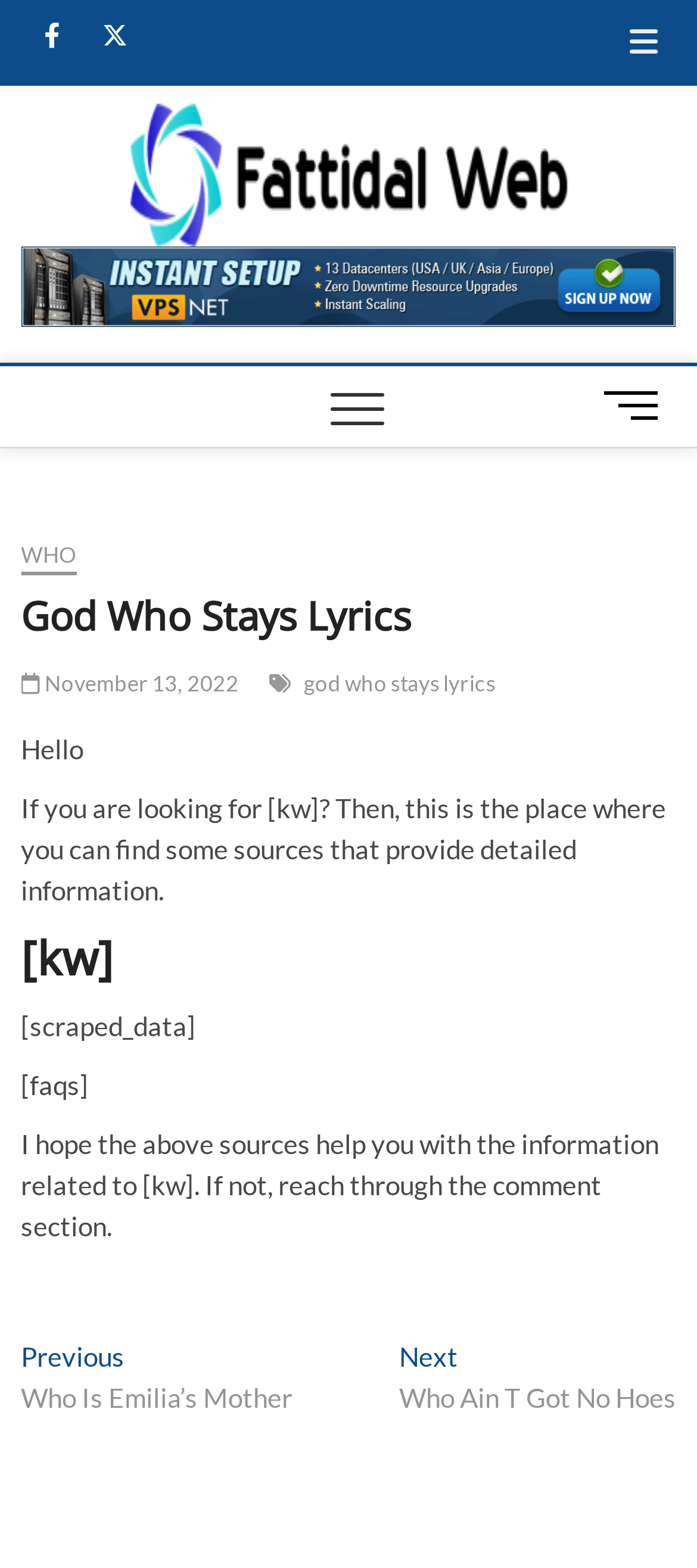What is the purpose of this webpage?
Look at the image and provide a short answer using one word or a phrase.

To provide detailed information